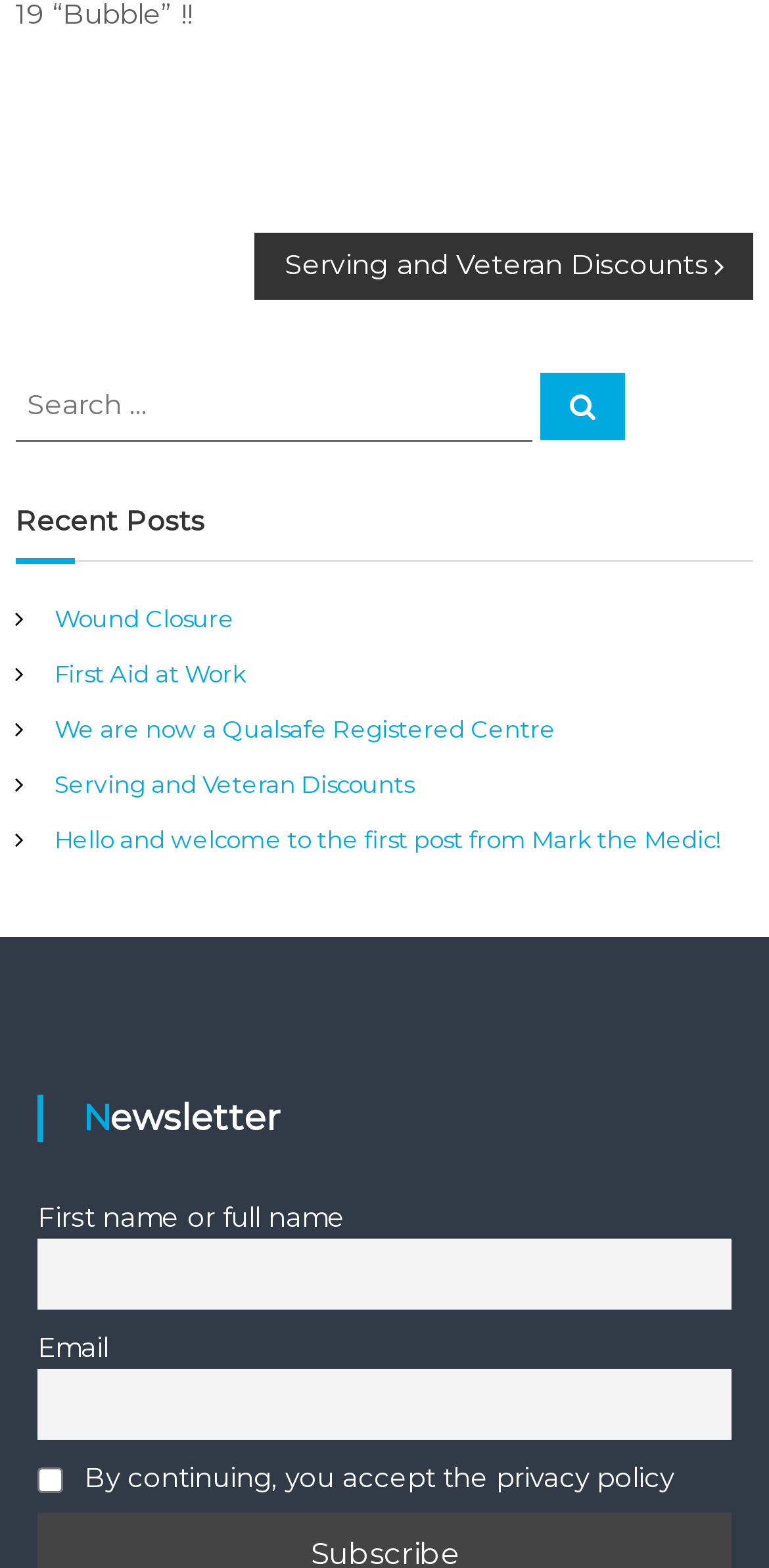What is the title of the navigation section?
Provide an in-depth and detailed answer to the question.

The title of the navigation section can be found in the heading element with the text 'Post navigation' which is a child of the navigation element.